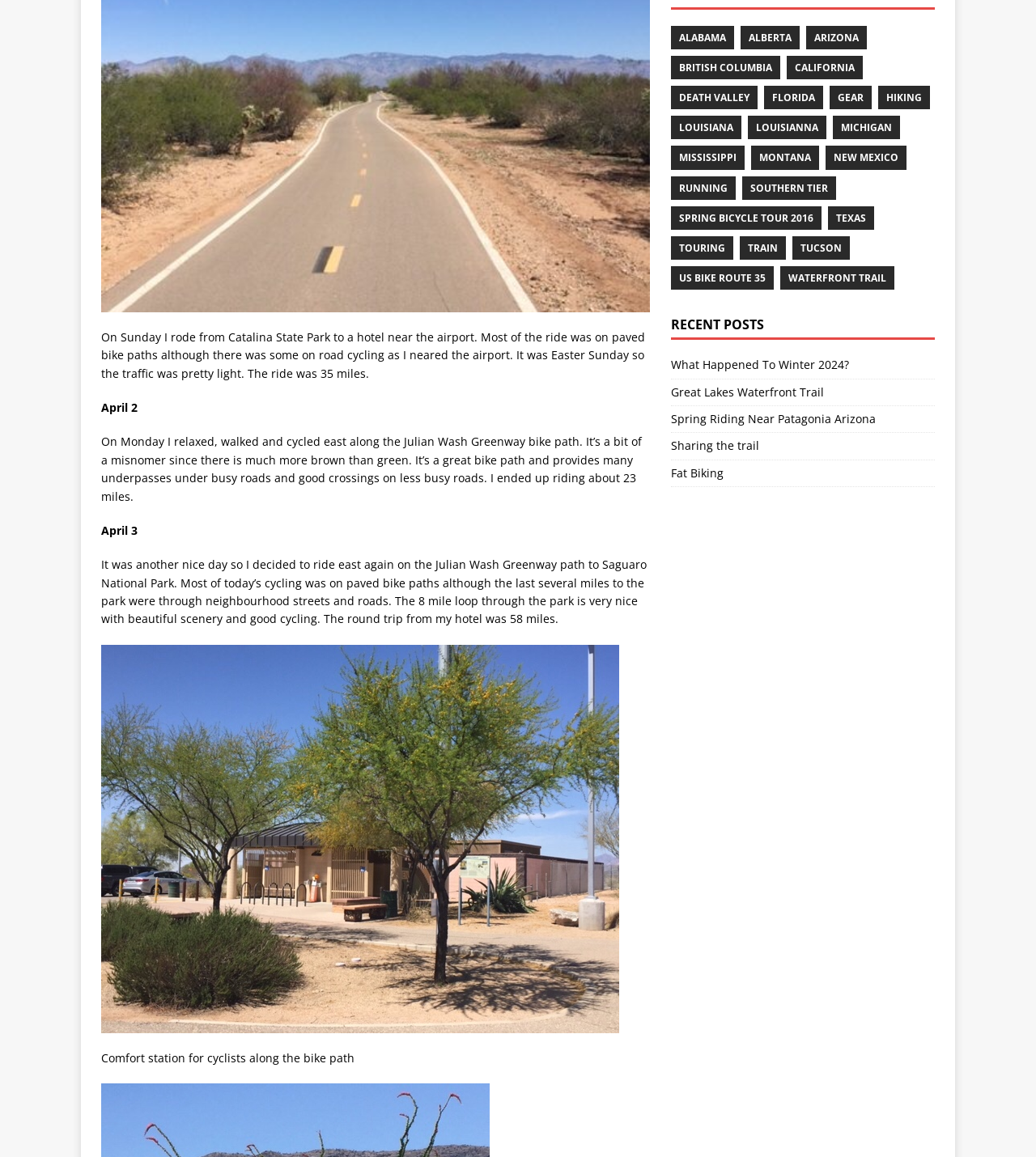Find and provide the bounding box coordinates for the UI element described here: "Louisiana". The coordinates should be given as four float numbers between 0 and 1: [left, top, right, bottom].

[0.647, 0.1, 0.715, 0.121]